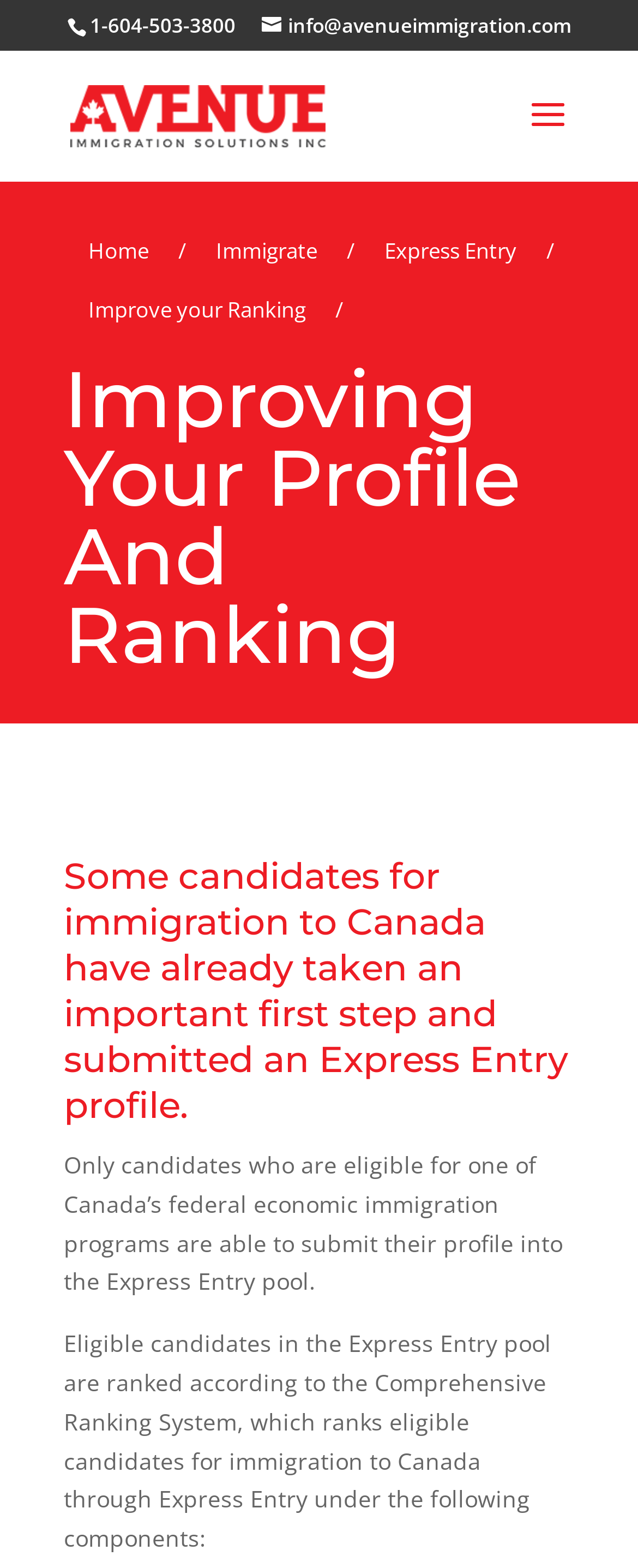Using the image as a reference, answer the following question in as much detail as possible:
How many links are in the top navigation bar?

I counted the number of link elements in the top navigation bar, which are 'Home', 'Immigrate', 'Express Entry', and 'Improve your Ranking'.